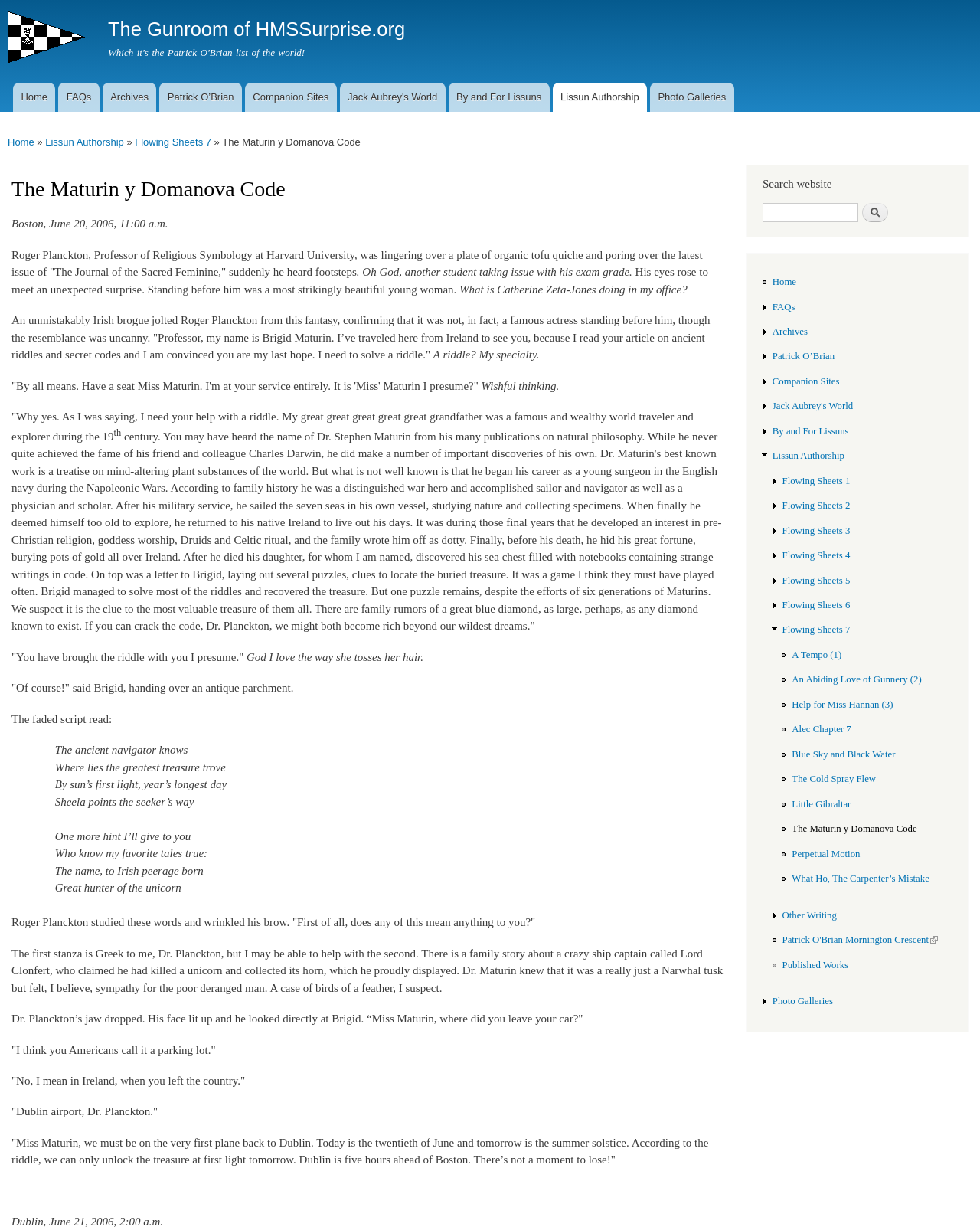Generate an in-depth caption that captures all aspects of the webpage.

The webpage is about "The Maturin y Domanova Code" and appears to be a story or article about a treasure hunt. At the top of the page, there is a navigation menu with links to "Home", "FAQs", "Archives", and other sections. Below the menu, there is a heading "The Maturin y Domanova Code" and a story begins.

The story is about a professor named Roger Planckton who meets a woman named Brigid Maturin, who is seeking his help to solve a riddle that will lead to a treasure. The riddle is written in an antique parchment and is related to Brigid's great-great-great-great-grandfather, Dr. Stephen Maturin, a famous explorer and natural philosopher.

The story is divided into paragraphs, and there are no images on the page. The text is the main focus of the page. The font size and style are consistent throughout the page, making it easy to read.

On the right side of the page, there is a search box with a button to search the website. Below the search box, there is a list of links to other sections of the website, including "Home", "FAQs", "Archives", and others.

Overall, the webpage is a simple, text-based page with a focus on the story of "The Maturin y Domanova Code".